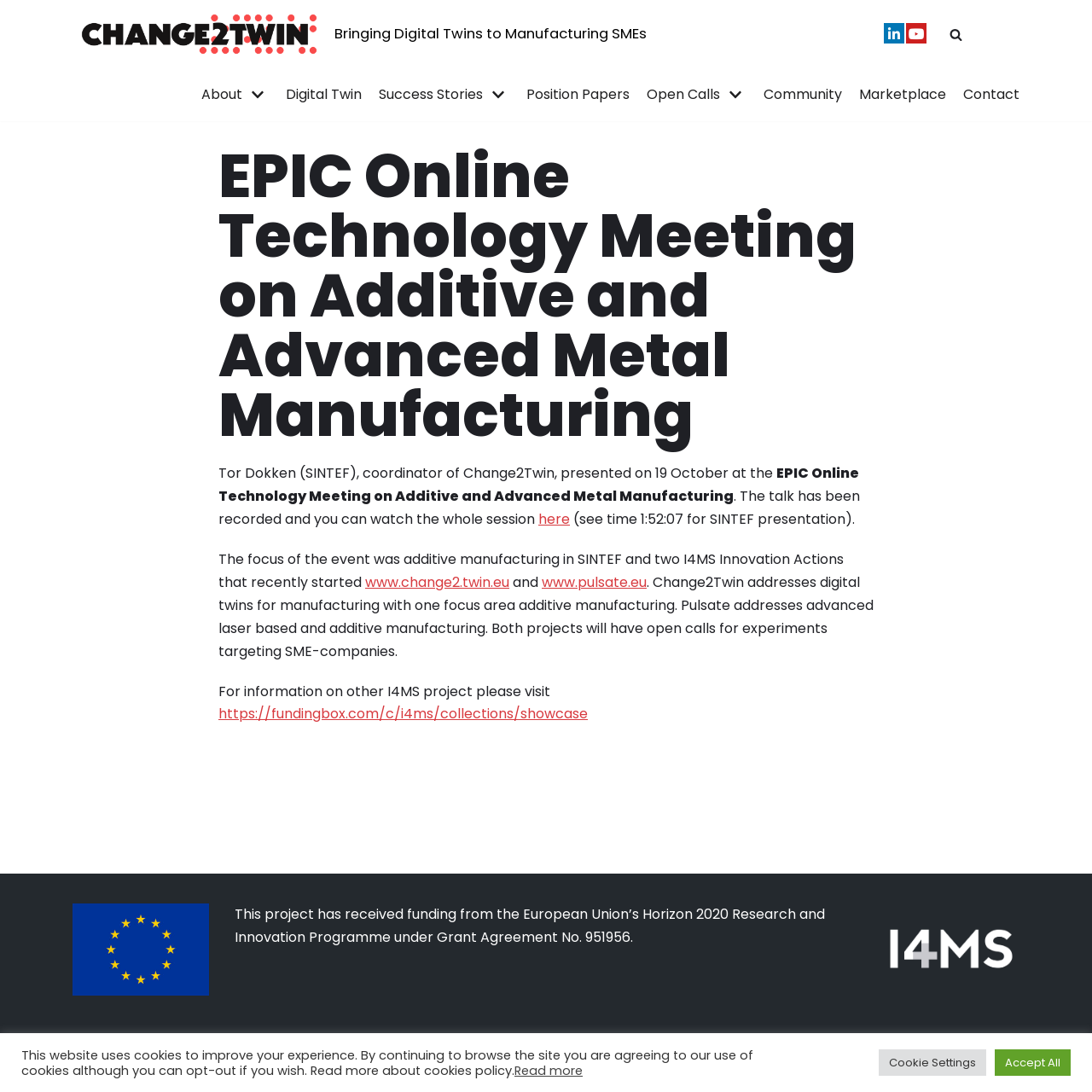Determine the bounding box coordinates of the UI element described by: "parent_node: Open Calls".

[0.659, 0.077, 0.684, 0.097]